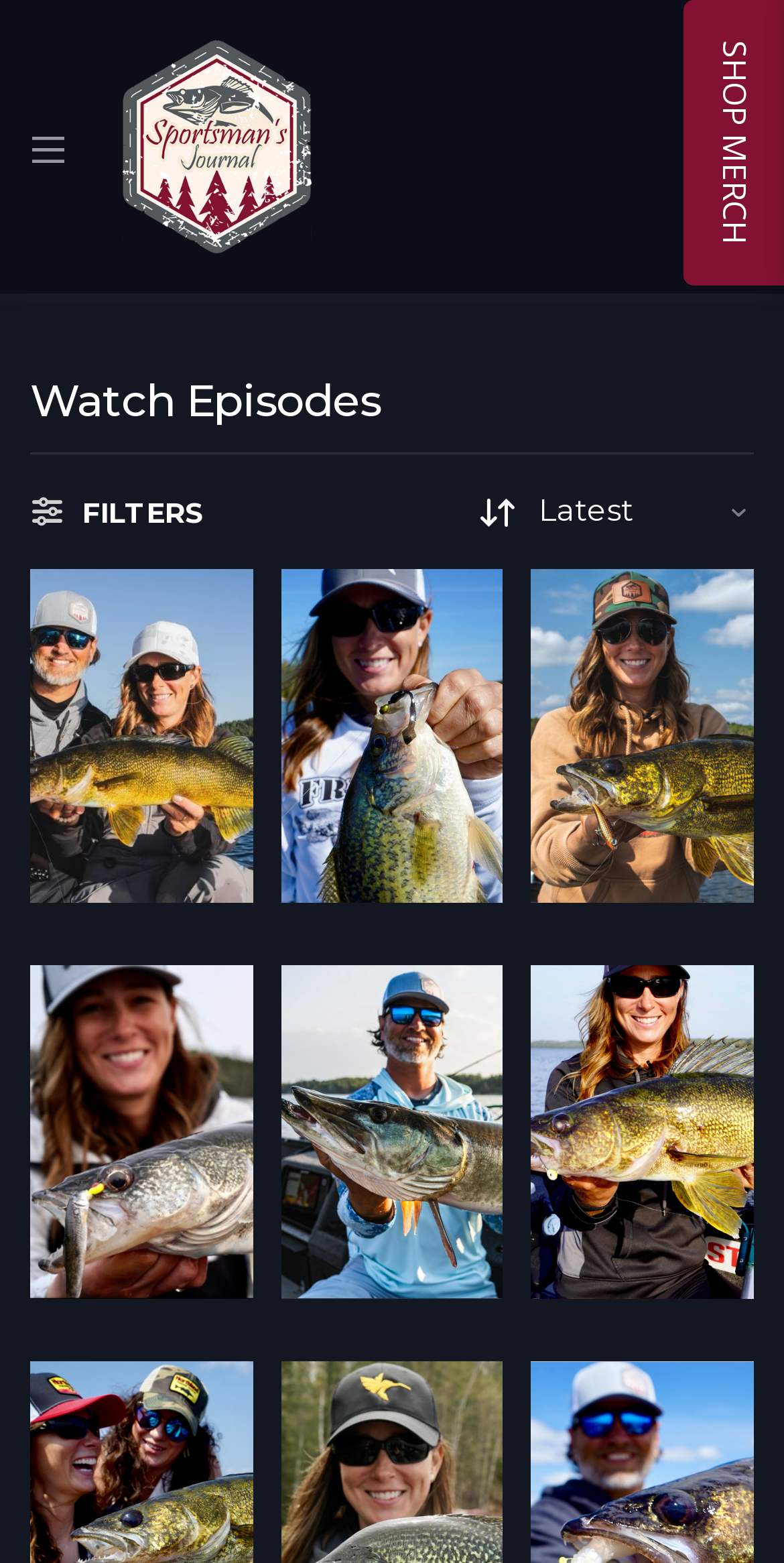Find and provide the bounding box coordinates for the UI element described with: "alt="The Sportsman's Journal"".

[0.131, 0.013, 0.423, 0.175]